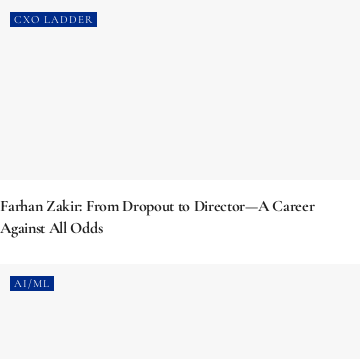Respond with a single word or short phrase to the following question: 
What theme is possibly discussed in the article?

Artificial intelligence and machine learning